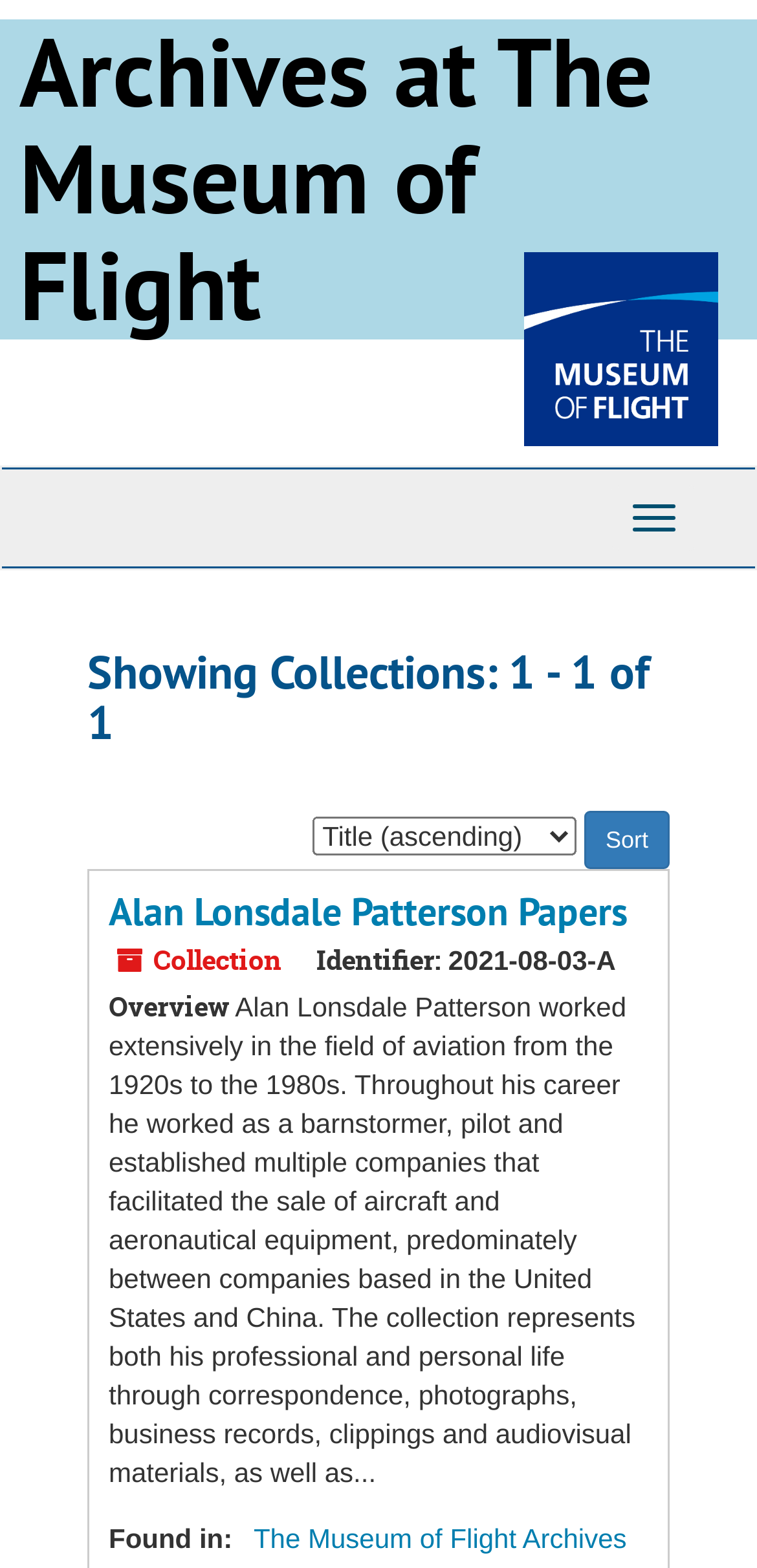How many collections are shown?
Please provide a single word or phrase as your answer based on the screenshot.

1